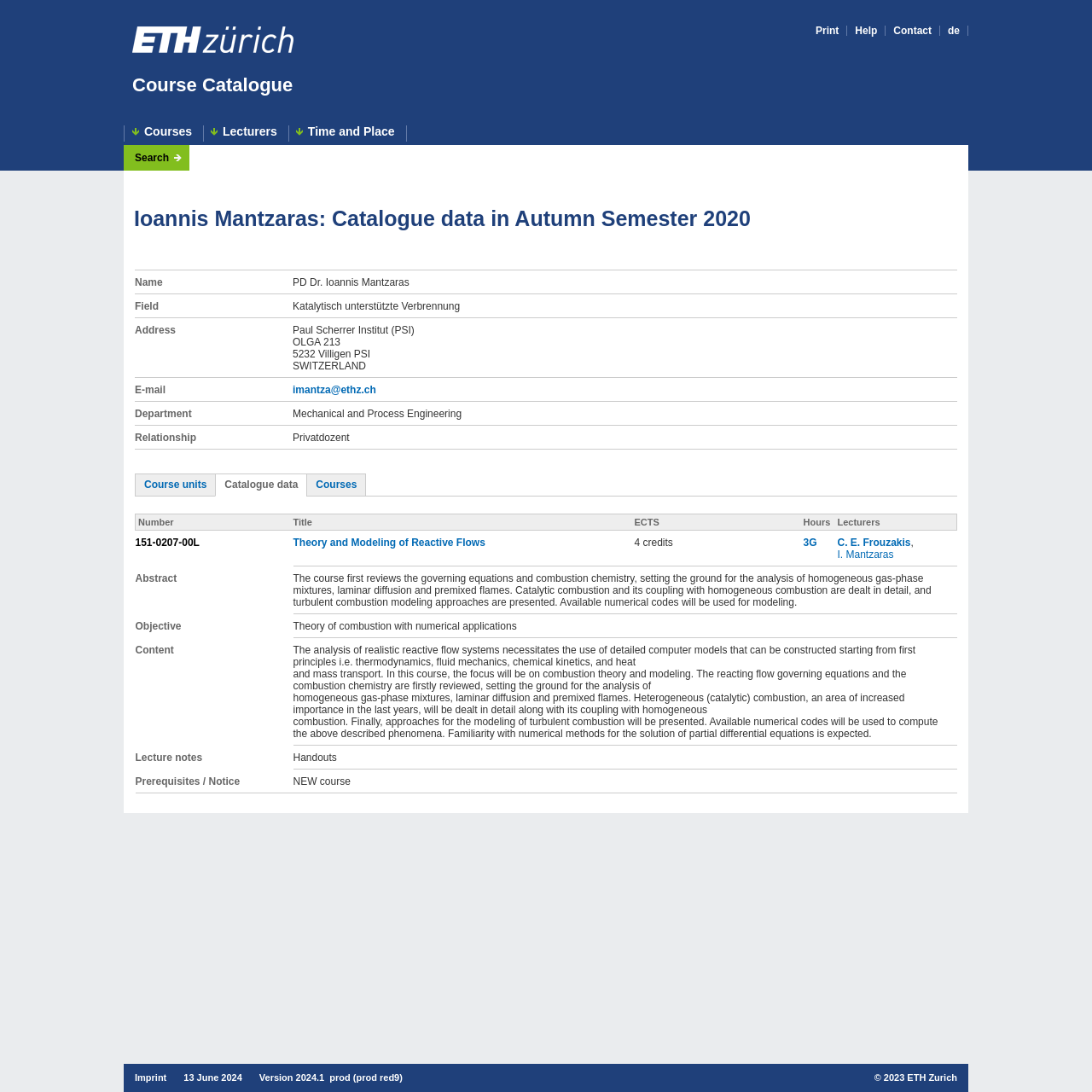Show me the bounding box coordinates of the clickable region to achieve the task as per the instruction: "Contact the lecturer".

[0.268, 0.346, 0.877, 0.368]